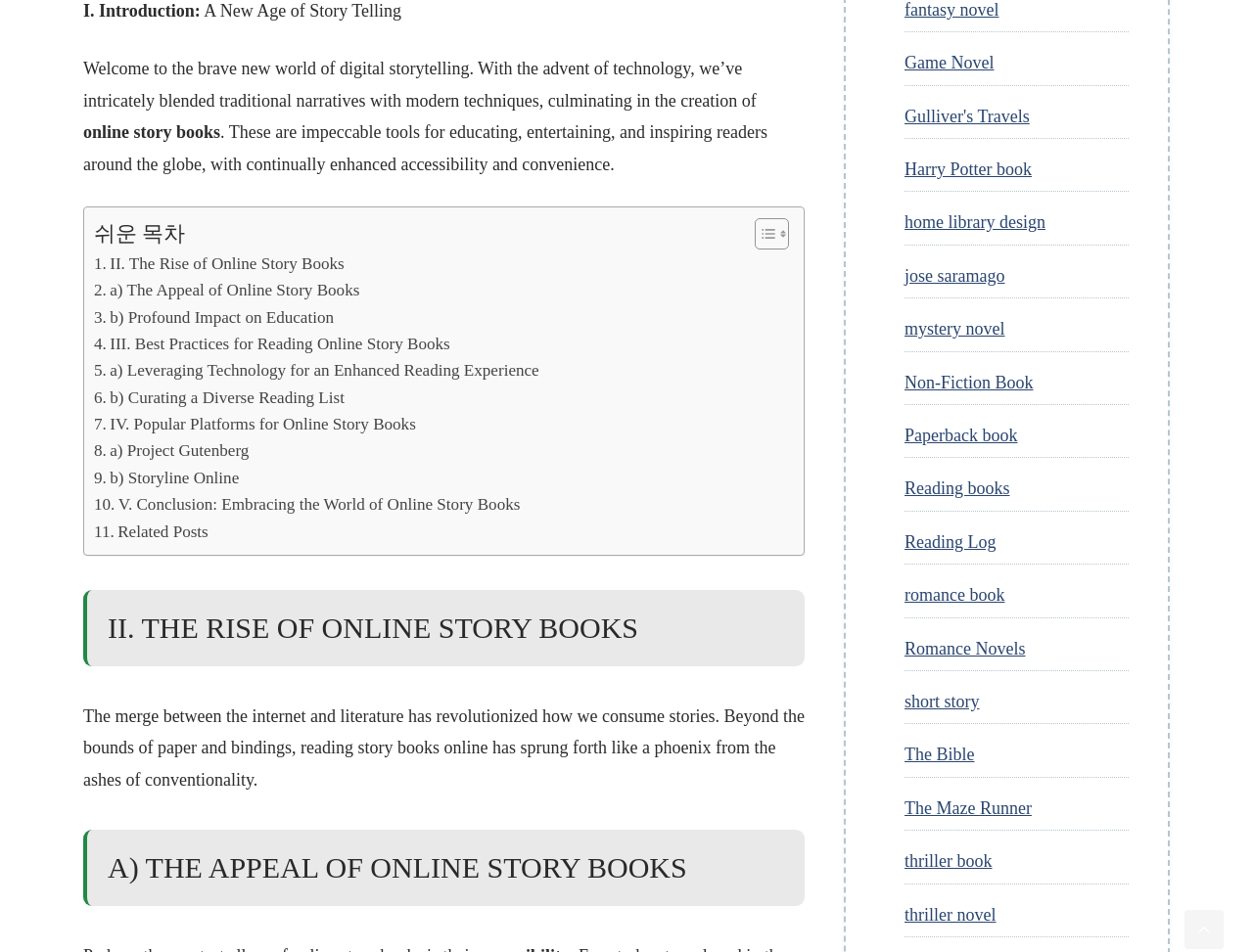Locate the bounding box coordinates of the clickable element to fulfill the following instruction: "Read II. The Rise of Online Story Books". Provide the coordinates as four float numbers between 0 and 1 in the format [left, top, right, bottom].

[0.075, 0.263, 0.275, 0.291]